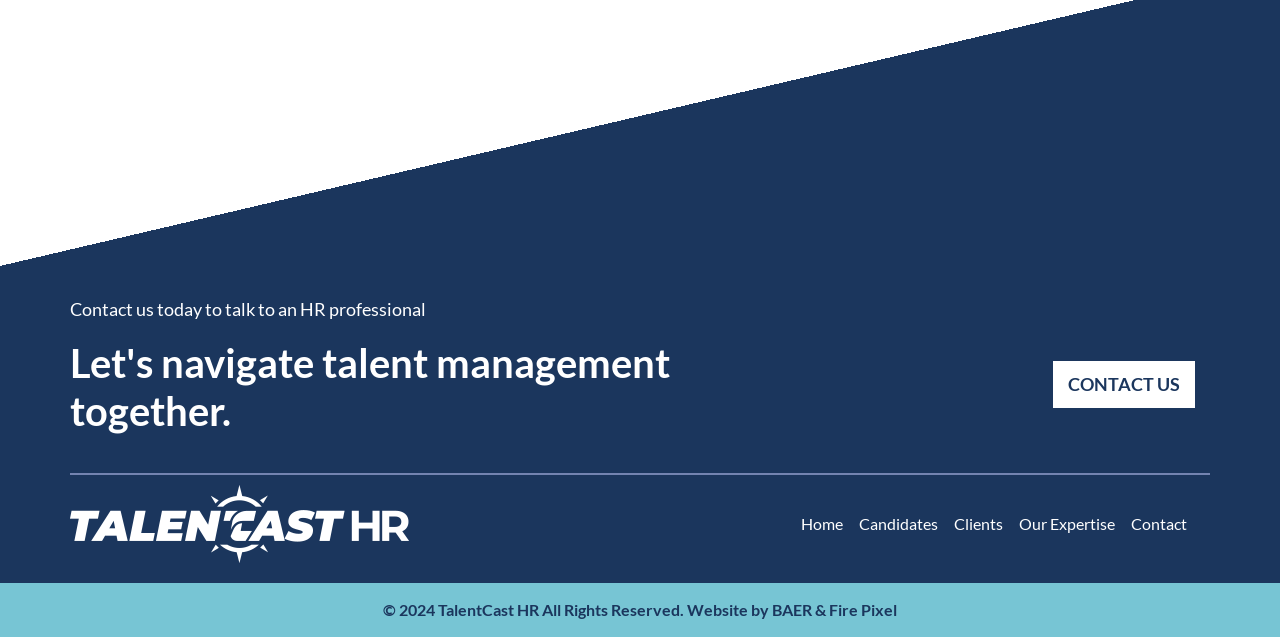What is the contact method provided?
Give a detailed and exhaustive answer to the question.

I found the contact method by looking at the link element in the footer section, which says 'CONTACT US'. This suggests that users can contact the company by clicking on this link.